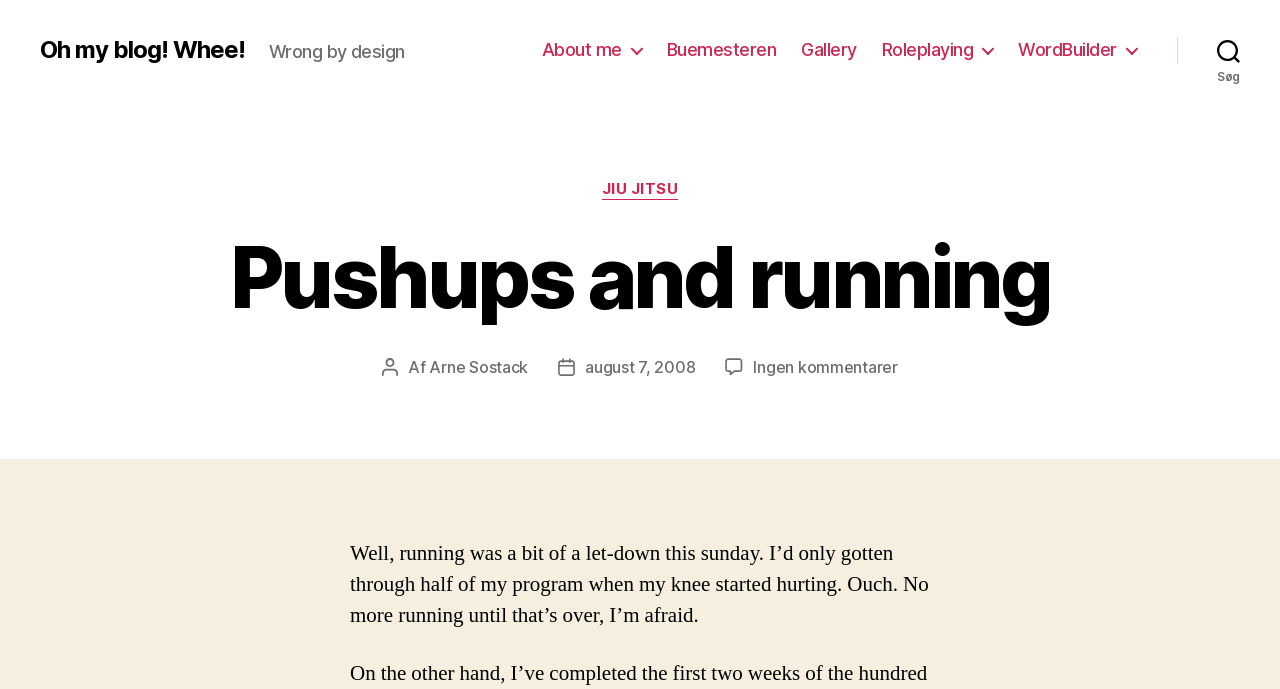Please find the bounding box coordinates of the clickable region needed to complete the following instruction: "Click on the 'Arne Sostack' link". The bounding box coordinates must consist of four float numbers between 0 and 1, i.e., [left, top, right, bottom].

[0.335, 0.519, 0.413, 0.548]